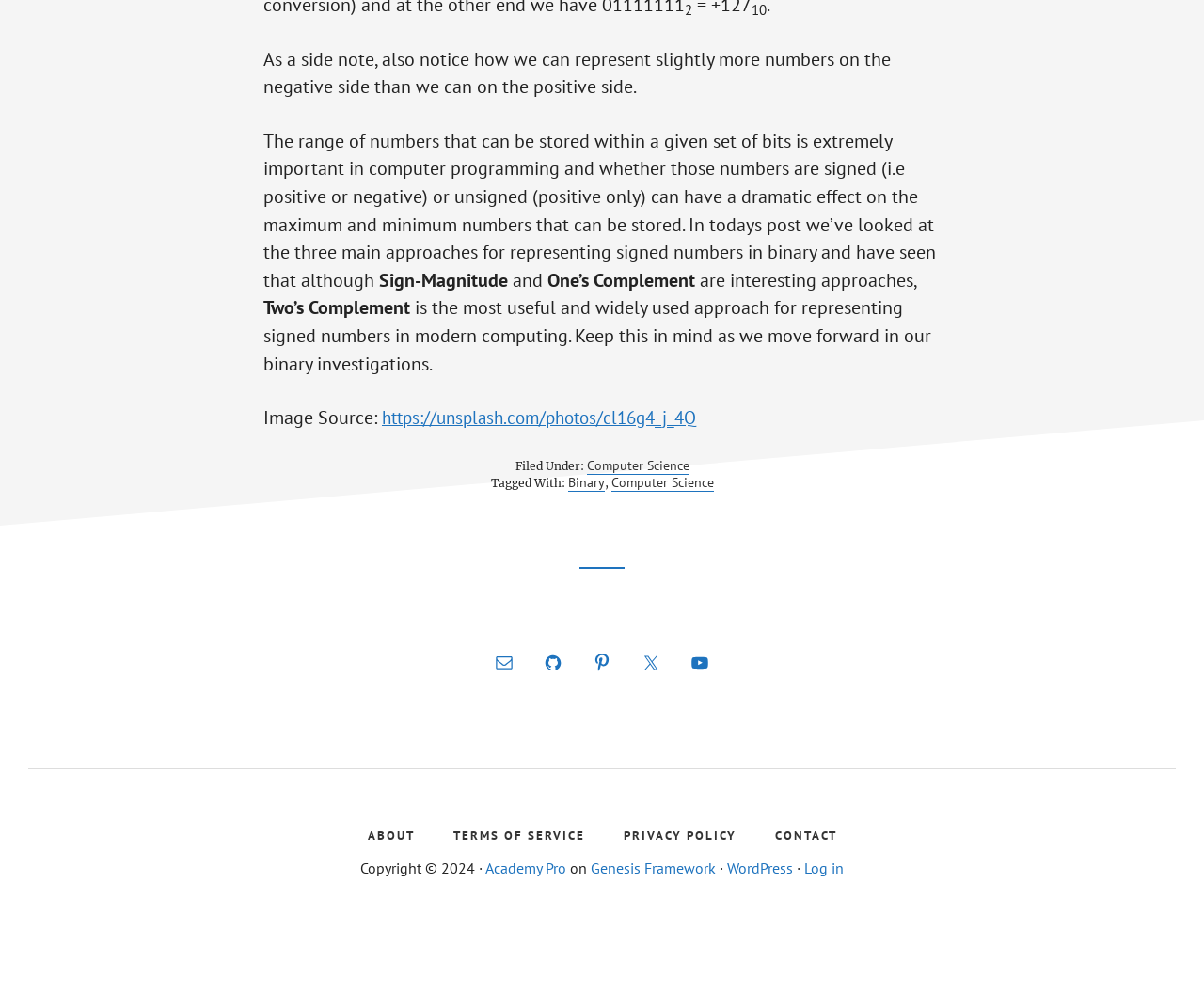What is the copyright year?
From the image, provide a succinct answer in one word or a short phrase.

2024